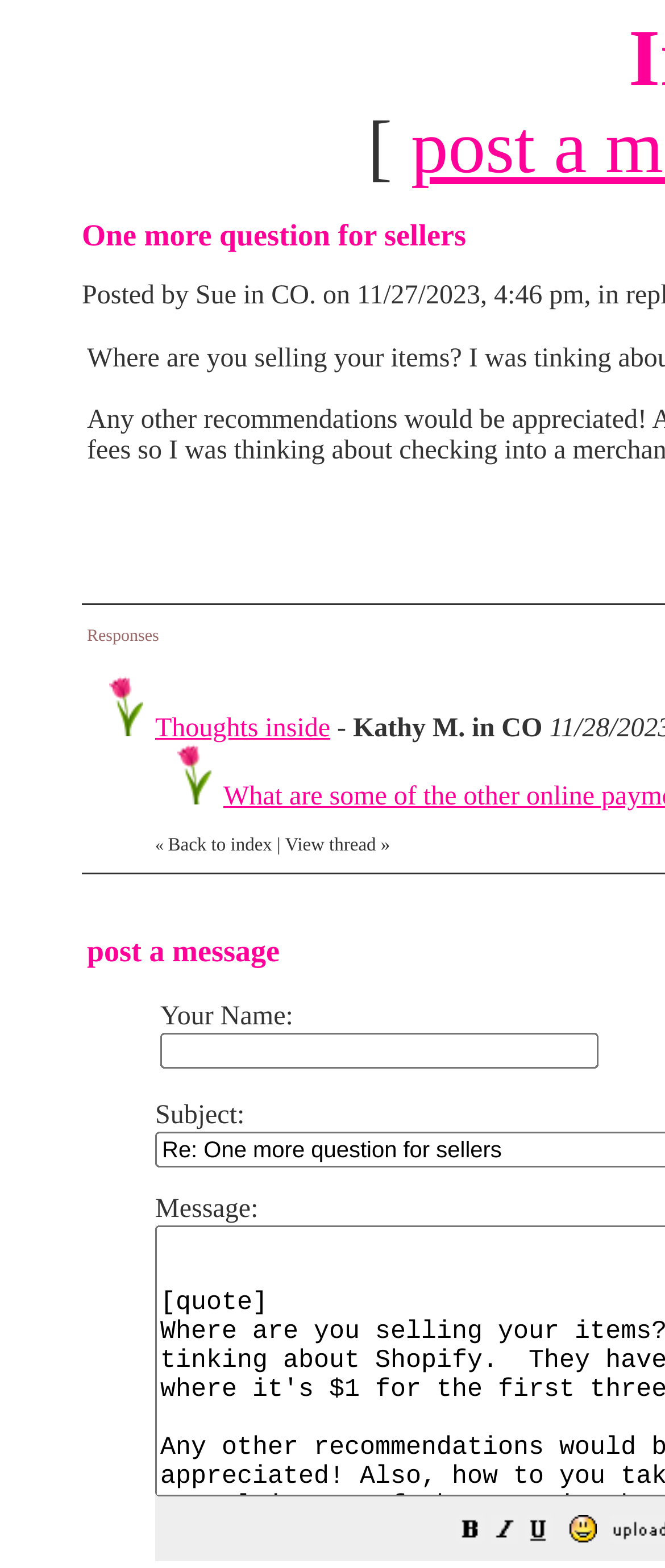Please find the bounding box coordinates of the clickable region needed to complete the following instruction: "Click on the 'Back to index' link". The bounding box coordinates must consist of four float numbers between 0 and 1, i.e., [left, top, right, bottom].

[0.253, 0.534, 0.409, 0.546]